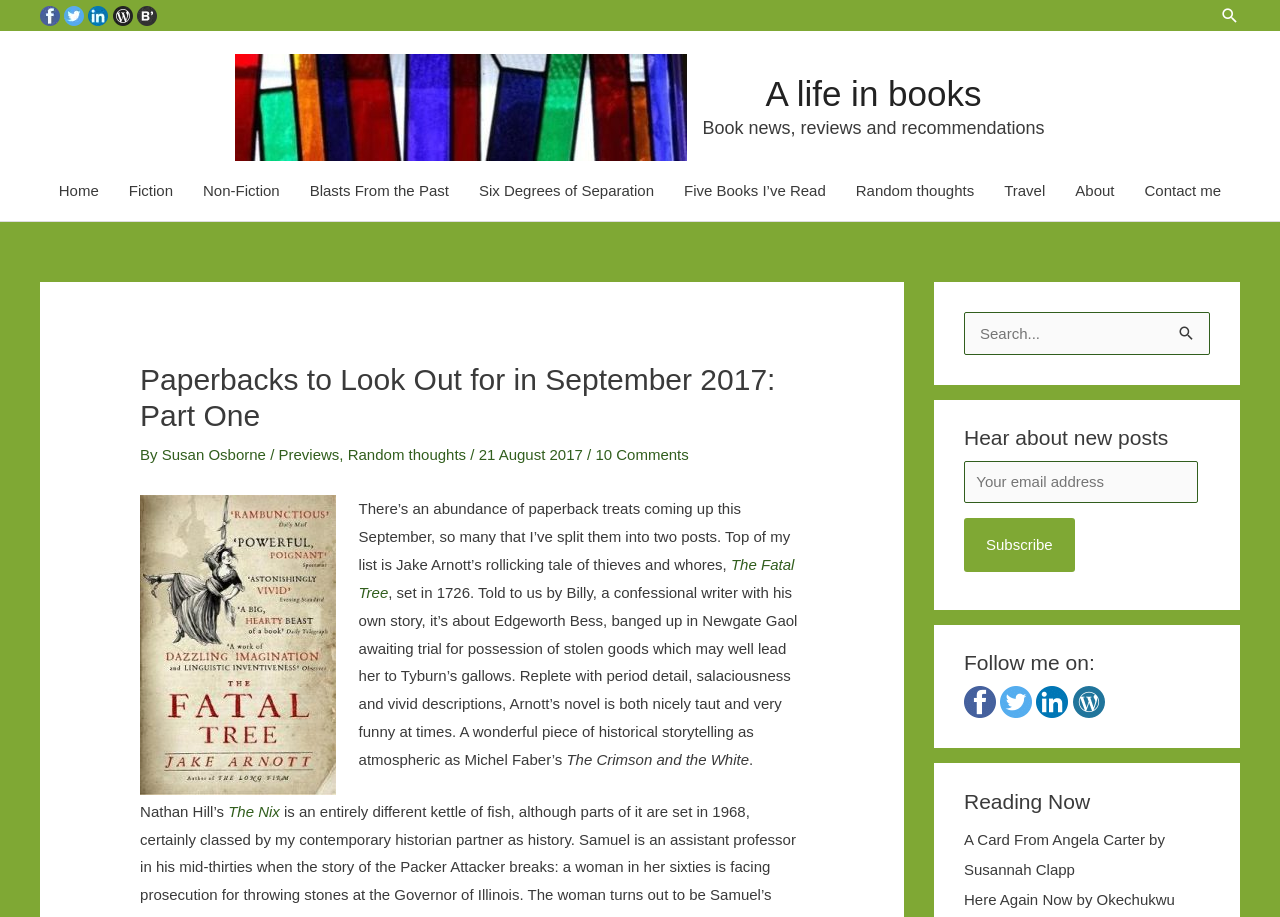Locate the bounding box coordinates of the clickable part needed for the task: "Visit the author's page".

[0.126, 0.486, 0.211, 0.504]